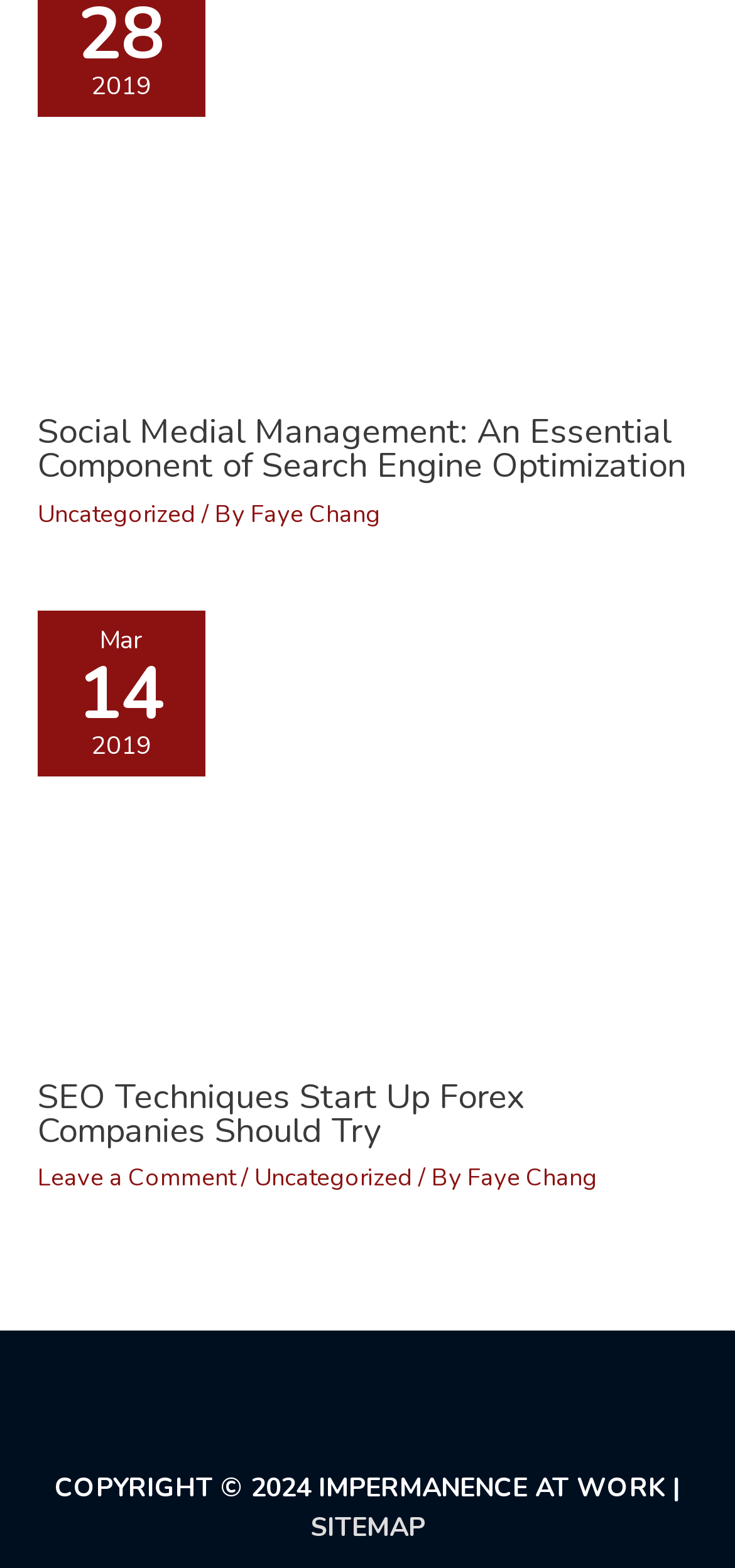Determine the bounding box coordinates for the area that should be clicked to carry out the following instruction: "Click on the link to read about Albion's season ending".

None